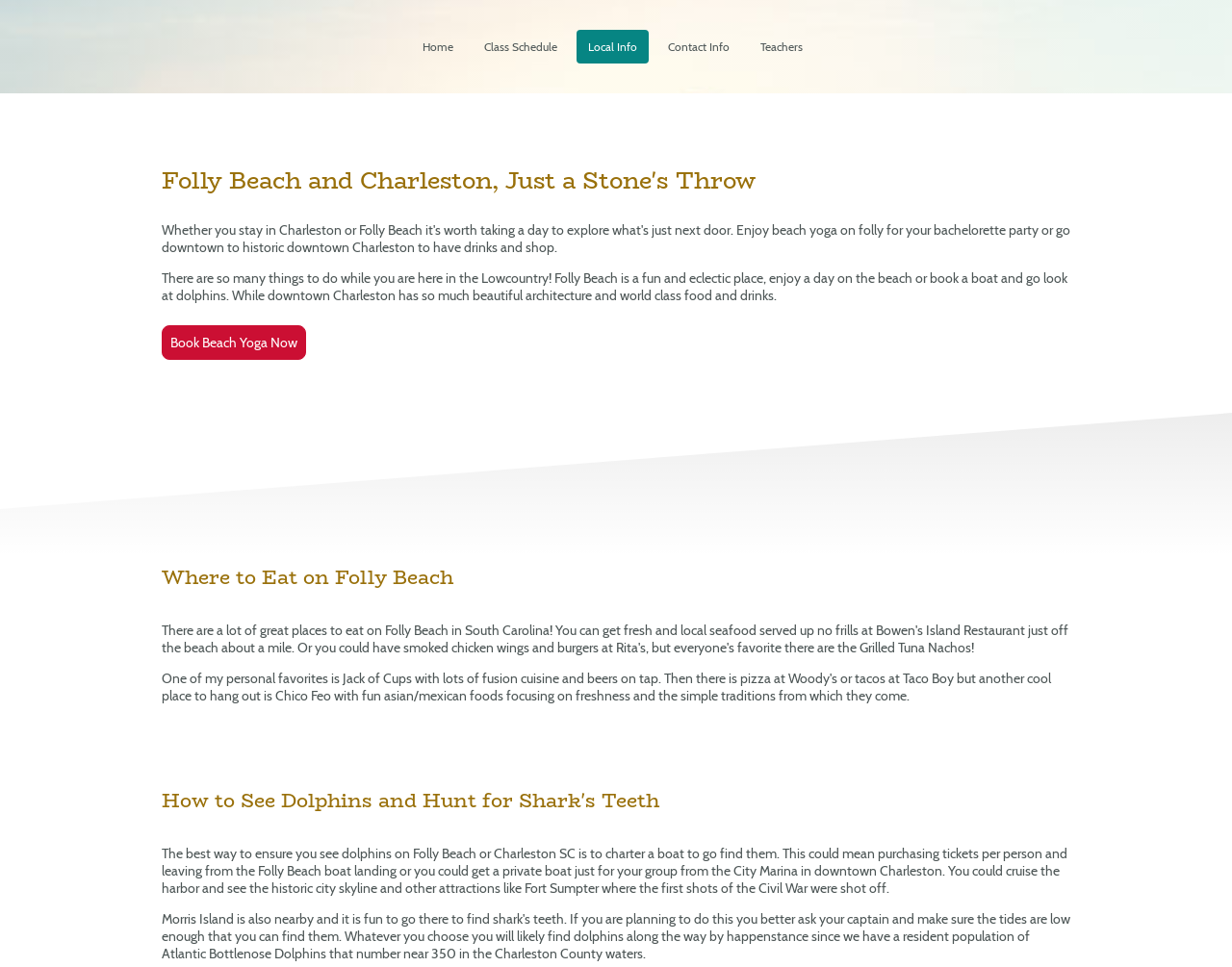Find the main header of the webpage and produce its text content.

Where to Eat on Folly Beach